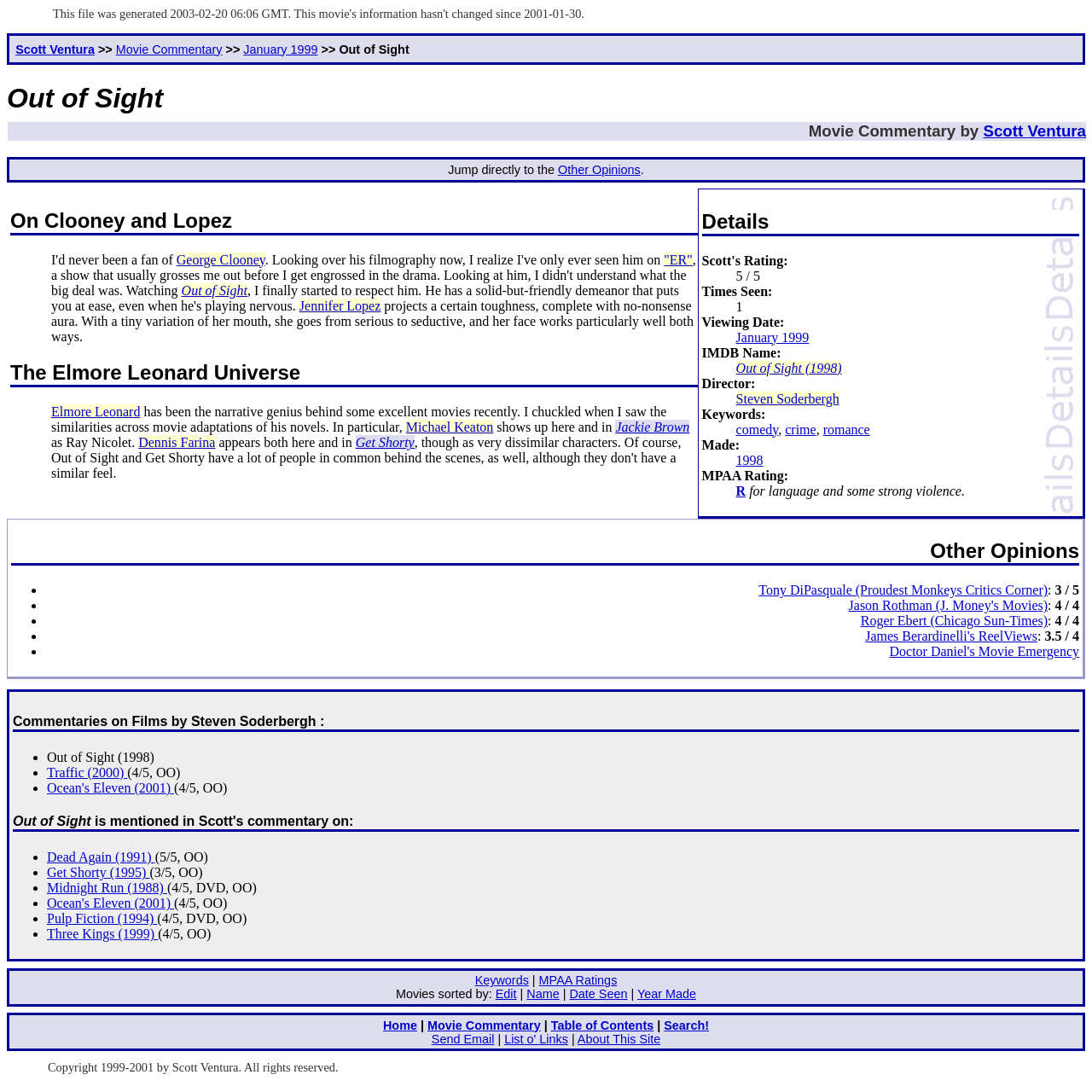Locate the bounding box of the UI element based on this description: "Name". Provide four float numbers between 0 and 1 as [left, top, right, bottom].

[0.482, 0.904, 0.512, 0.917]